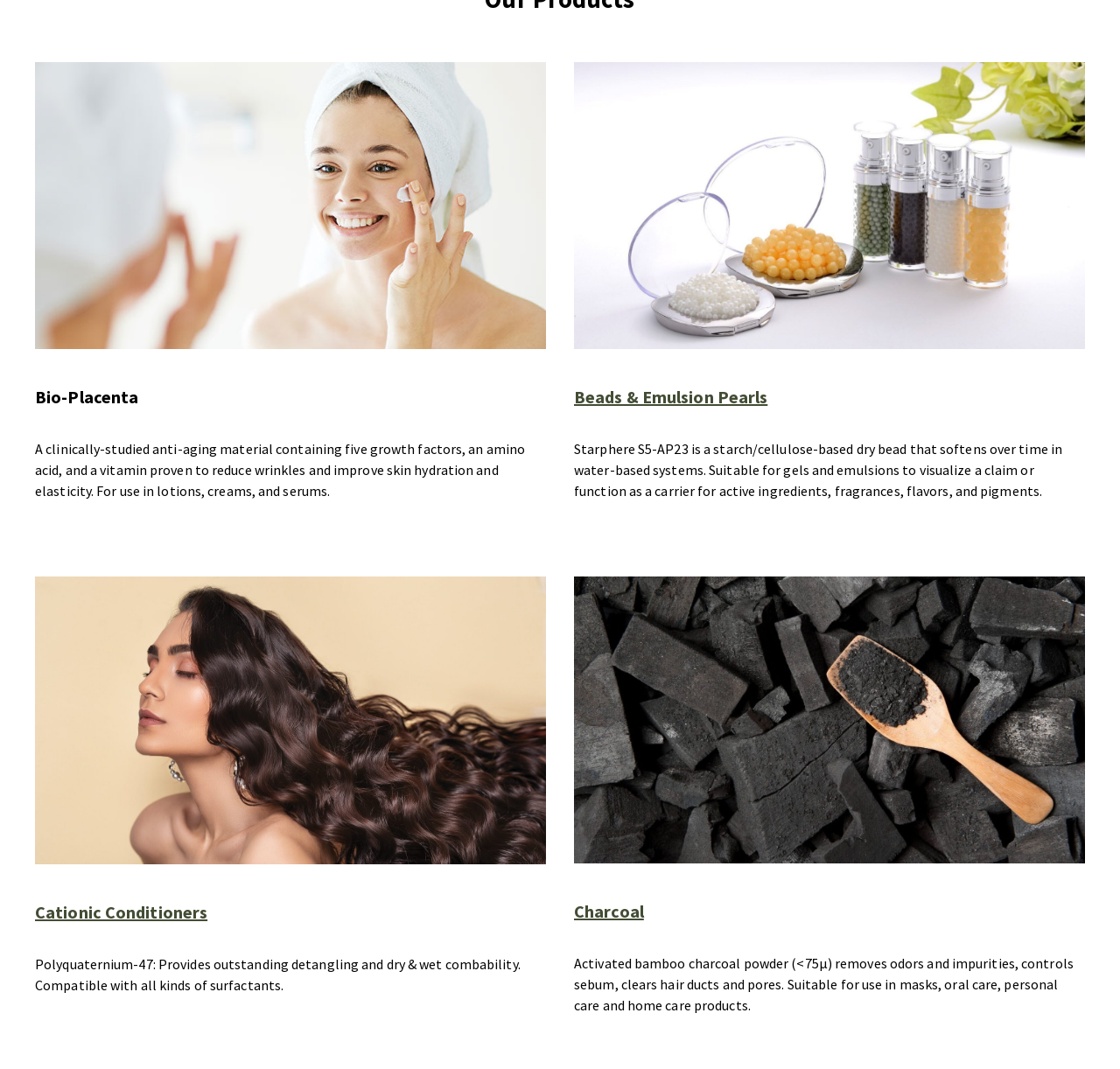How many sections are there on the webpage?
Kindly give a detailed and elaborate answer to the question.

Based on the webpage structure, there are four sections: Bio-Placenta, Beads & Emulsion Pearls, Cationic Conditioners, and Charcoal. Each section has a heading and a brief description.